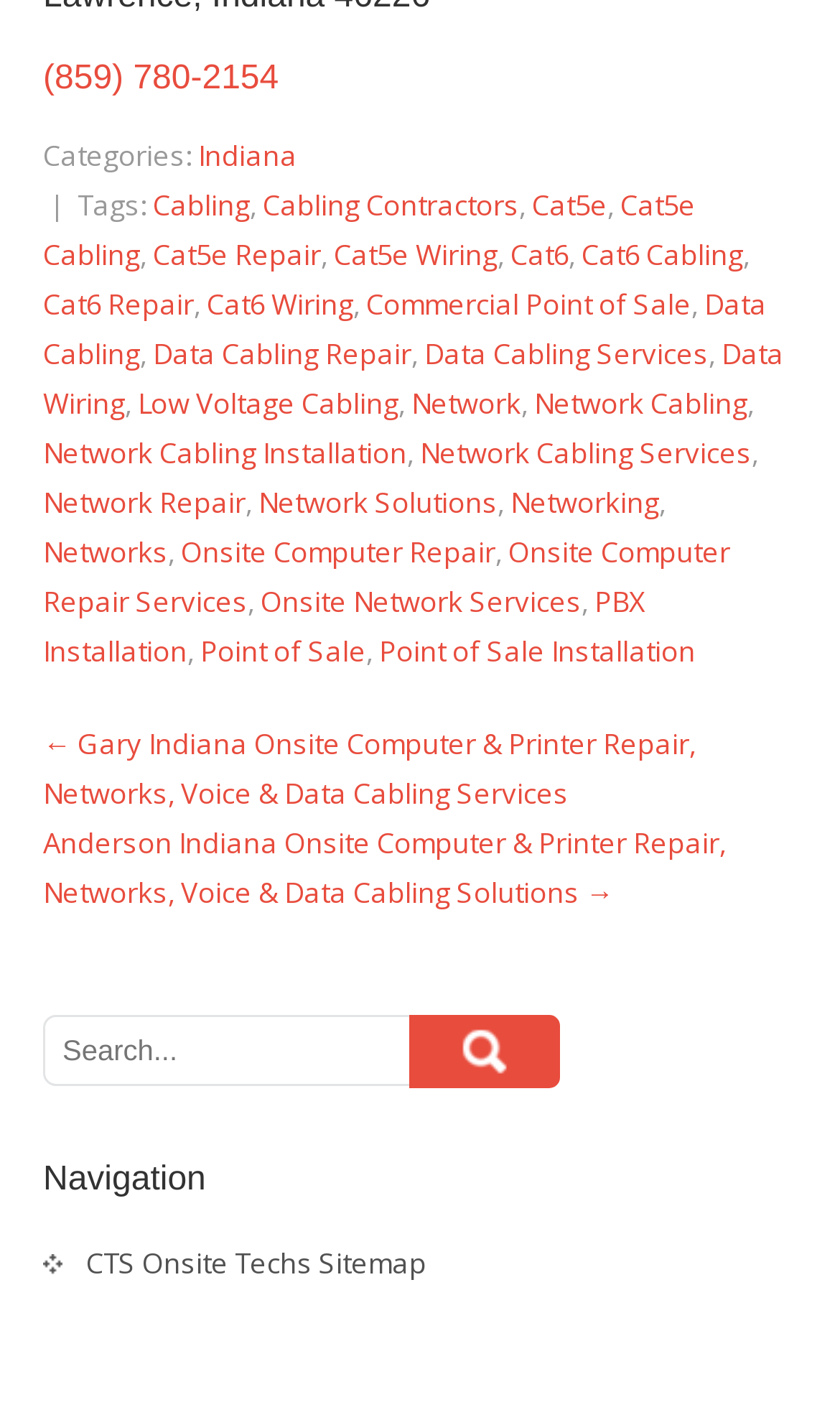Find the bounding box coordinates of the clickable area that will achieve the following instruction: "Click the '← Gary Indiana Onsite Computer & Printer Repair, Networks, Voice & Data Cabling Services' link".

[0.051, 0.511, 0.828, 0.573]